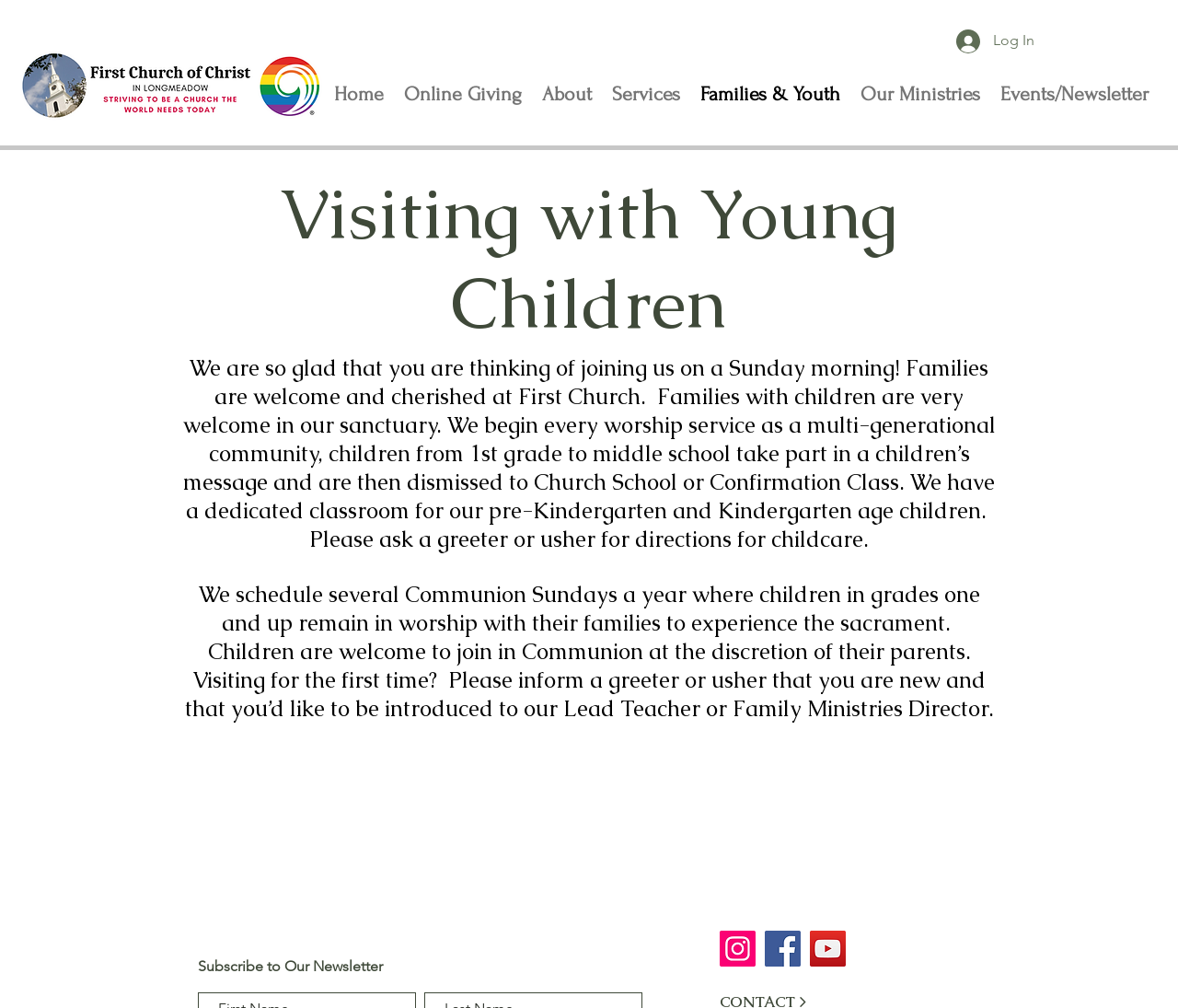Please identify the bounding box coordinates of the element that needs to be clicked to perform the following instruction: "Visit the Home page".

[0.274, 0.075, 0.334, 0.111]